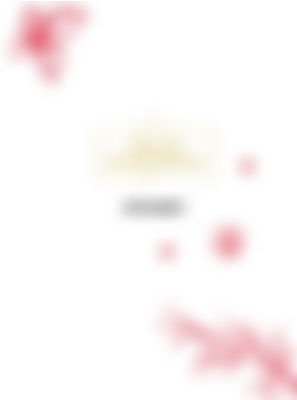What type of establishment is likely associated with this menu?
Please respond to the question with a detailed and thorough explanation.

The refined dining experience and the welcoming atmosphere conveyed by the menu cover suggest that it is likely associated with a restaurant or café setting, where patrons can explore the offerings.